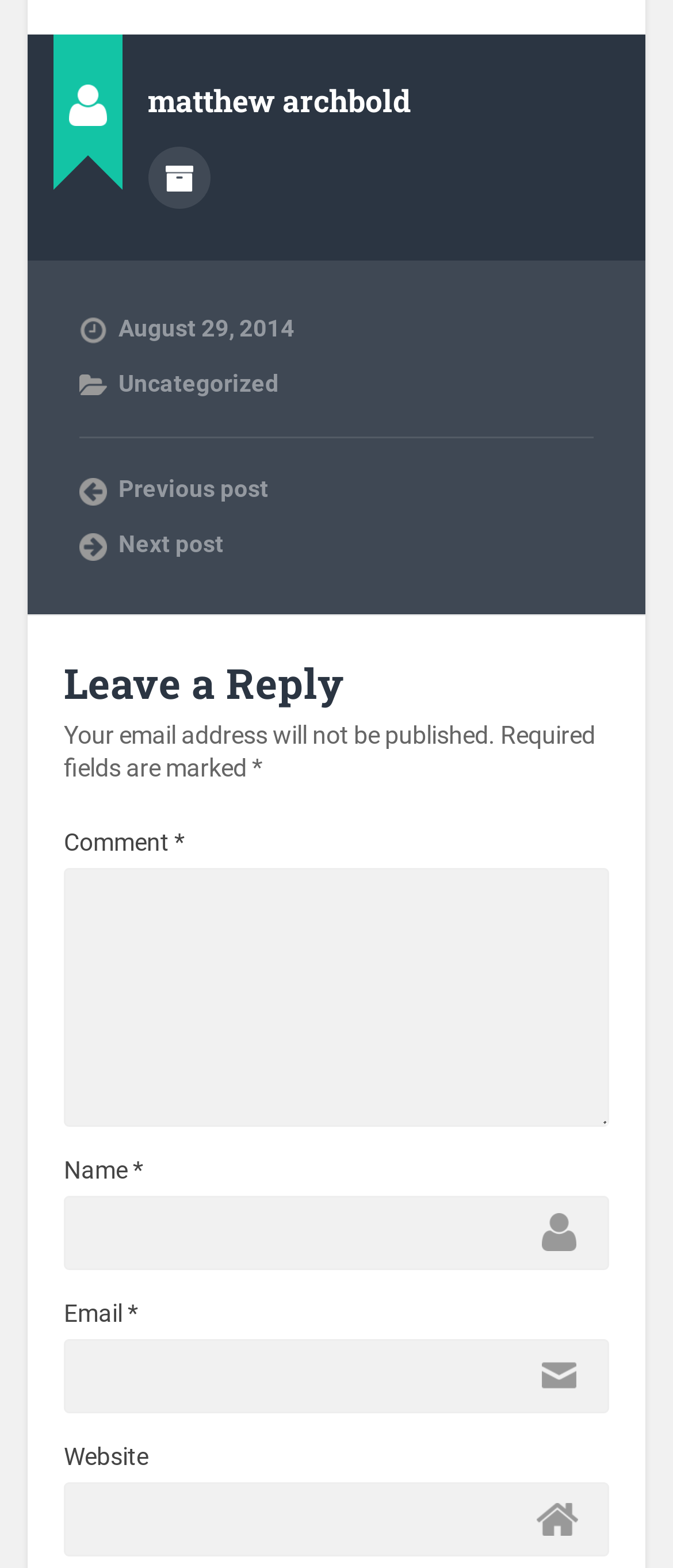What is required to leave a reply?
Using the information from the image, give a concise answer in one word or a short phrase.

Name, Email, Comment